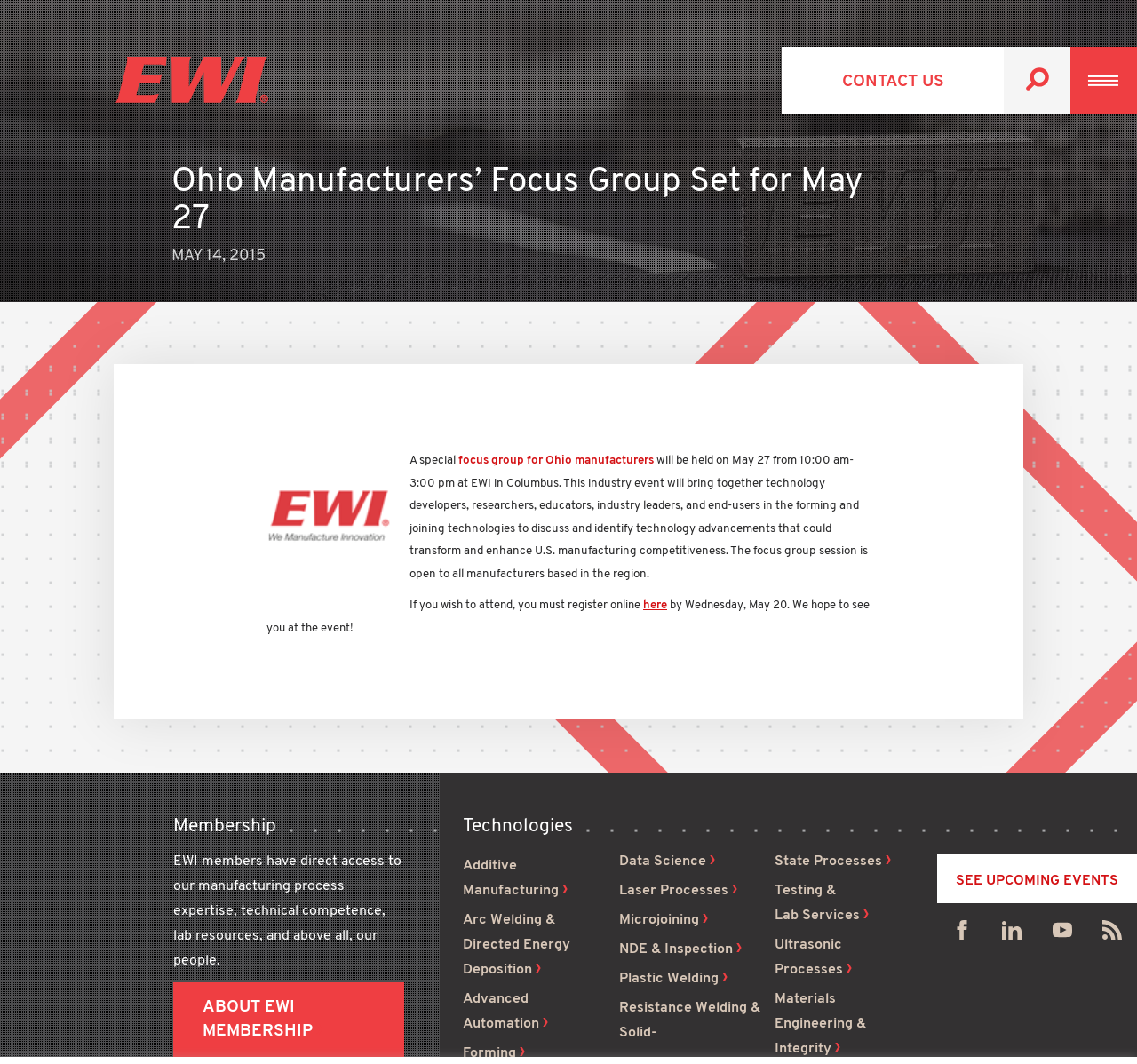What is the deadline for registering for the focus group event?
Carefully analyze the image and provide a detailed answer to the question.

The deadline for registering for the focus group event can be found in the article section, where it is mentioned that 'If you wish to attend, you must register online by Wednesday, May 20.'